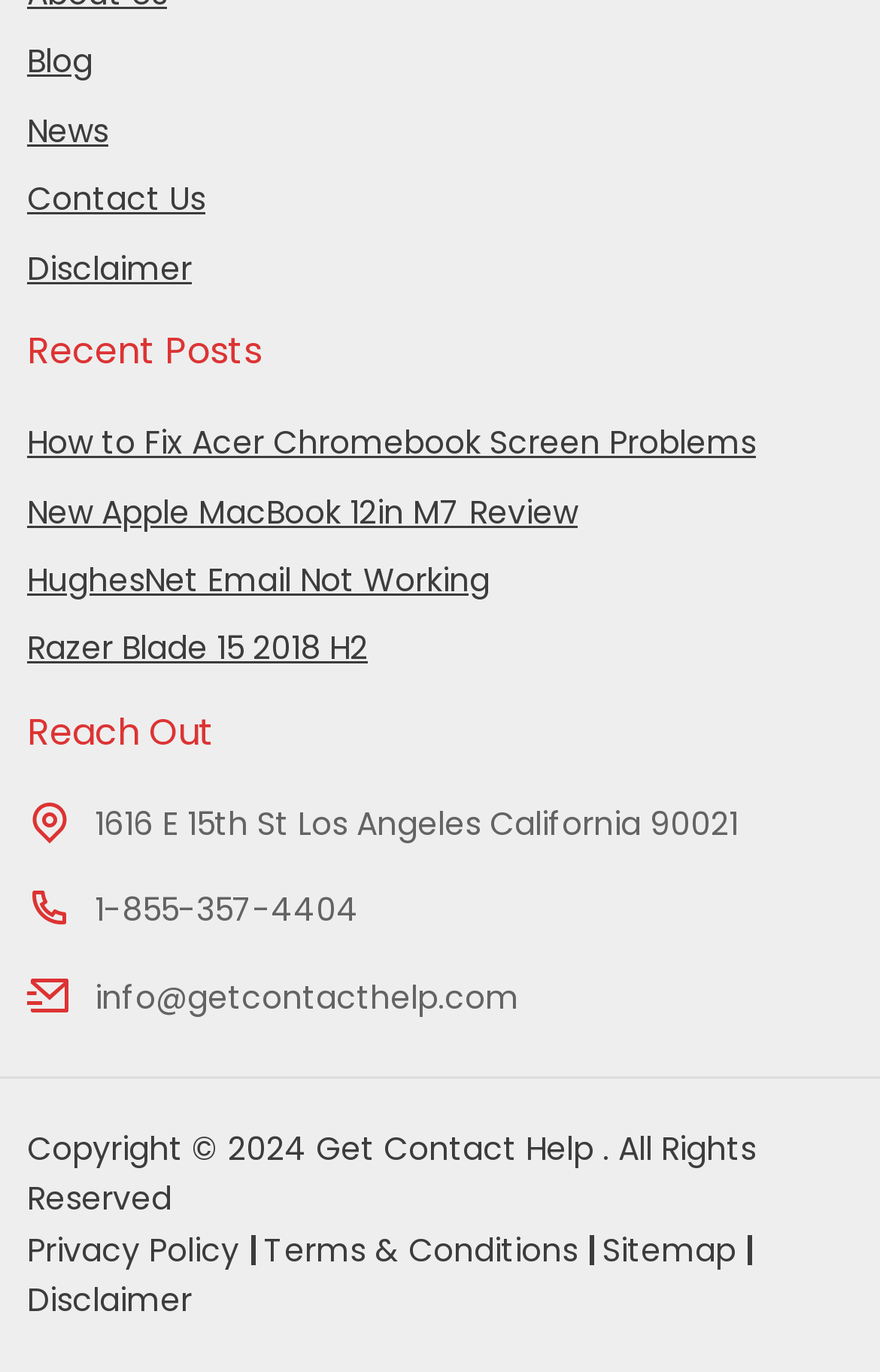How many groups are there in the 'Reach Out' section?
Provide a fully detailed and comprehensive answer to the question.

I examined the 'Reach Out' section and found three groups, each containing a link with contact information. The groups contain an address, a phone number, and an email address, respectively.